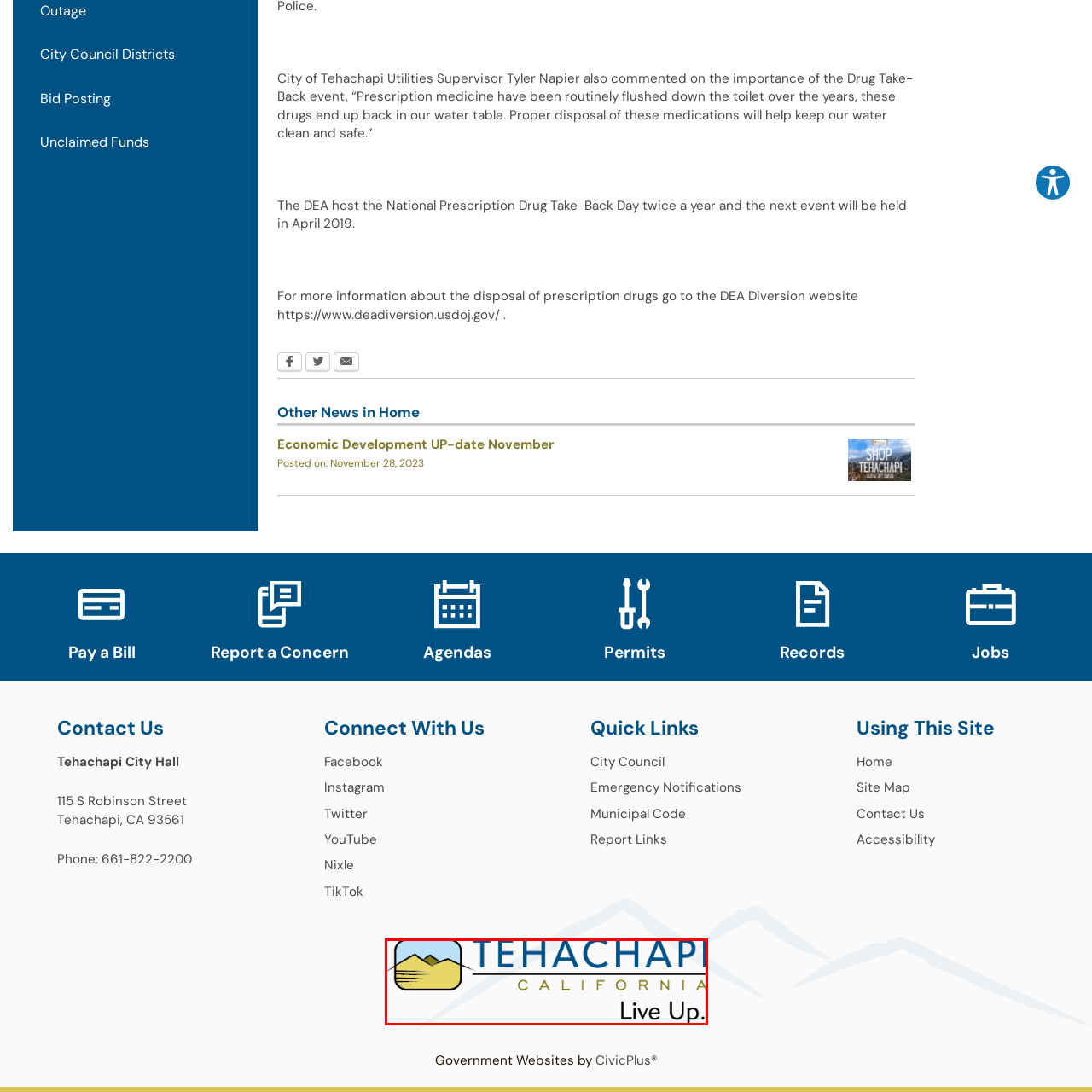Observe the image within the red outline and respond to the ensuing question with a detailed explanation based on the visual aspects of the image: 
What is the tagline at the bottom of the logo?

The question asks about the tagline present at the bottom of the logo. The caption explicitly states that the tagline is 'Live Up.', which invites residents and visitors to embrace the community's vibrant culture and lifestyle.